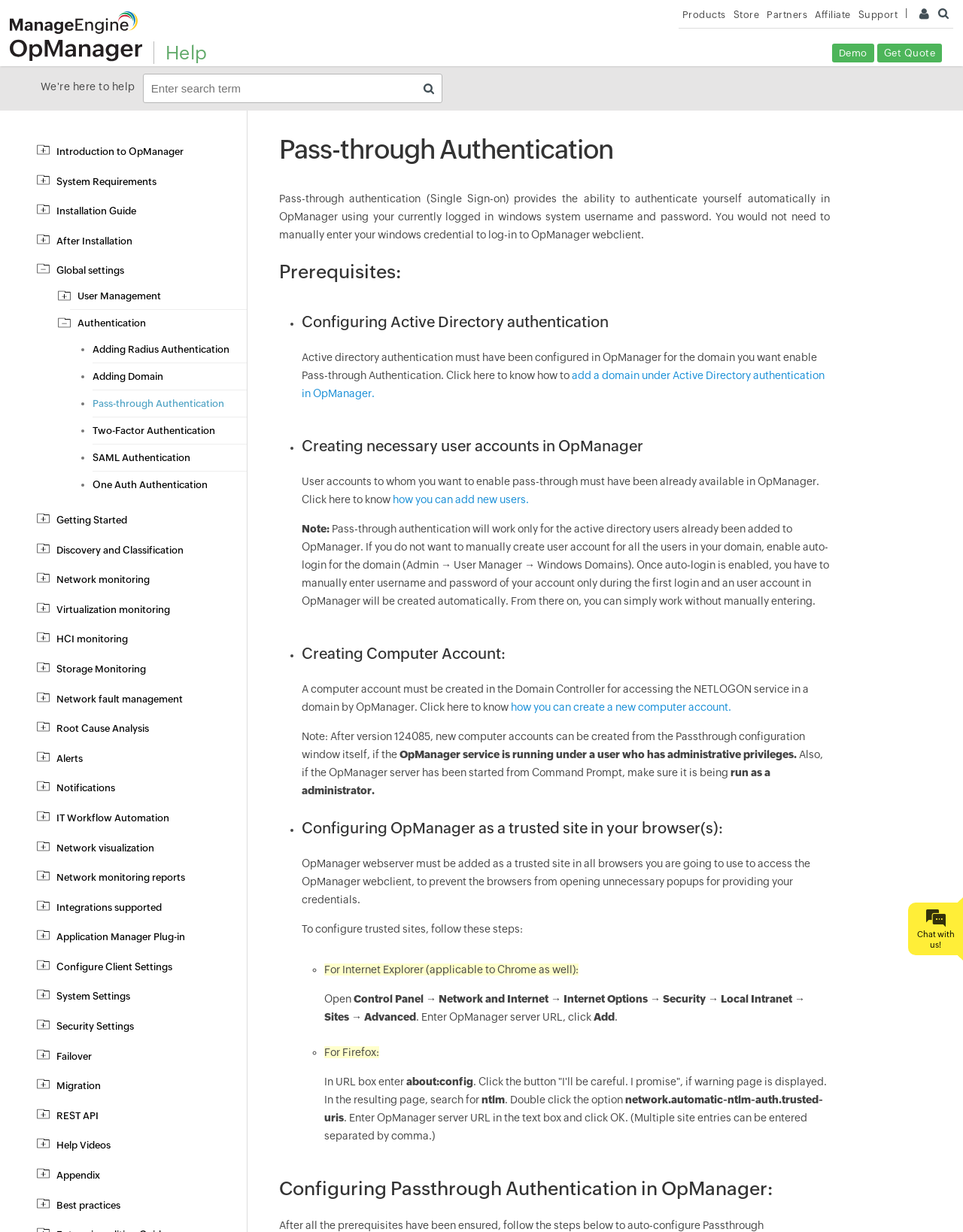Please identify the bounding box coordinates of the element's region that needs to be clicked to fulfill the following instruction: "Read about Pass-through Authentication". The bounding box coordinates should consist of four float numbers between 0 and 1, i.e., [left, top, right, bottom].

[0.29, 0.108, 0.858, 0.136]